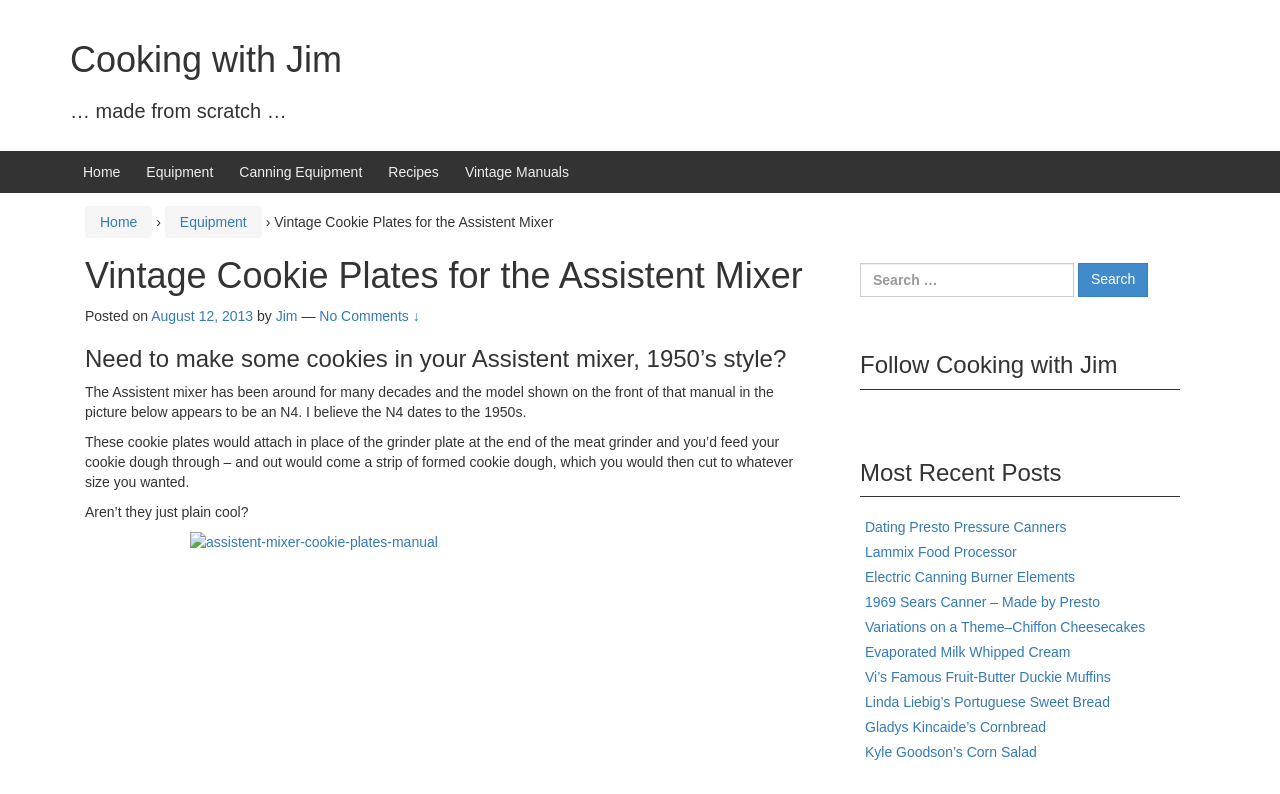What is the date of the current article?
Use the information from the image to give a detailed answer to the question.

The date of the article is mentioned as 'August 12, 2013', which is a link following the text 'Posted on'.